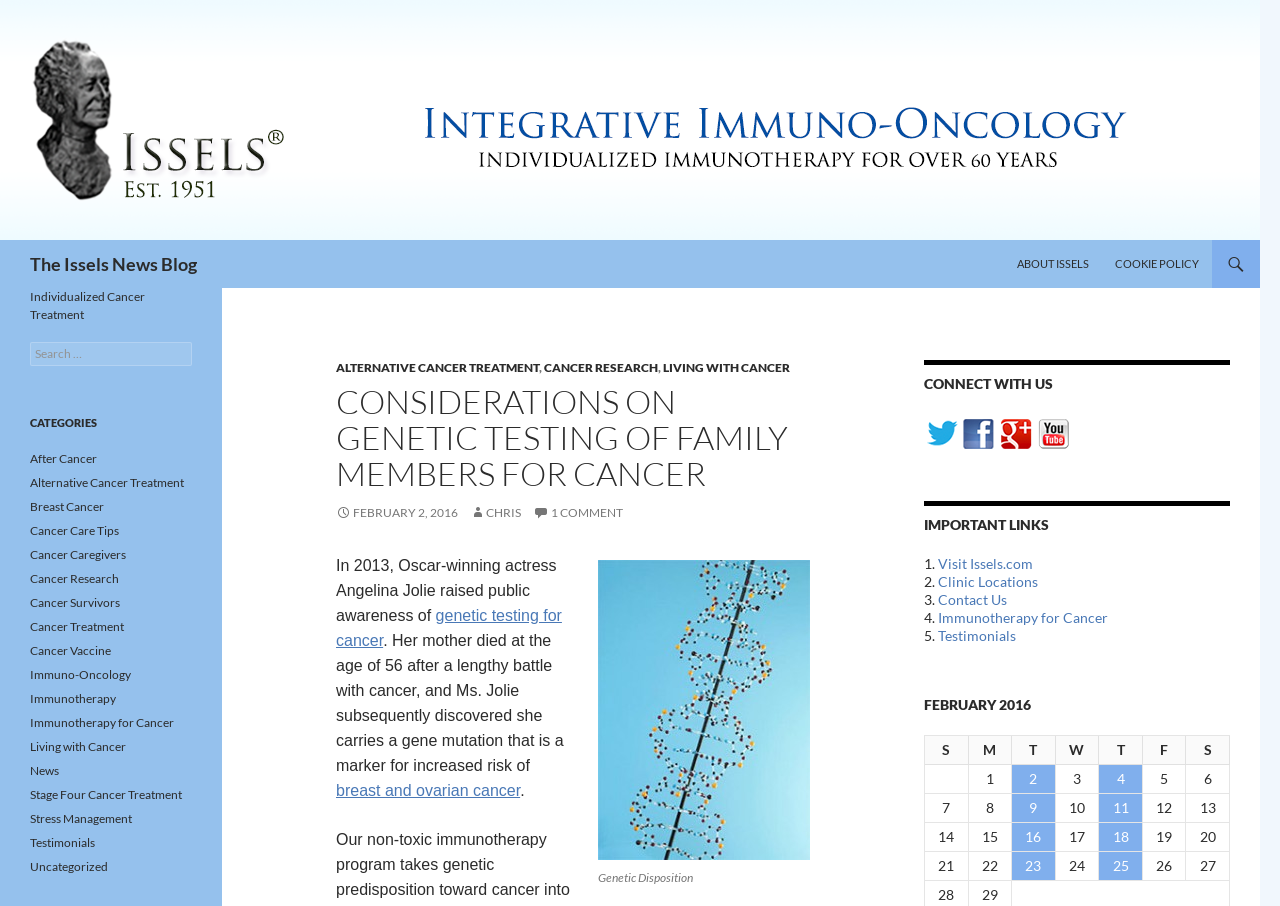Determine the bounding box coordinates of the region to click in order to accomplish the following instruction: "Read the article about 'genetic testing for cancer'". Provide the coordinates as four float numbers between 0 and 1, specifically [left, top, right, bottom].

[0.262, 0.668, 0.439, 0.716]